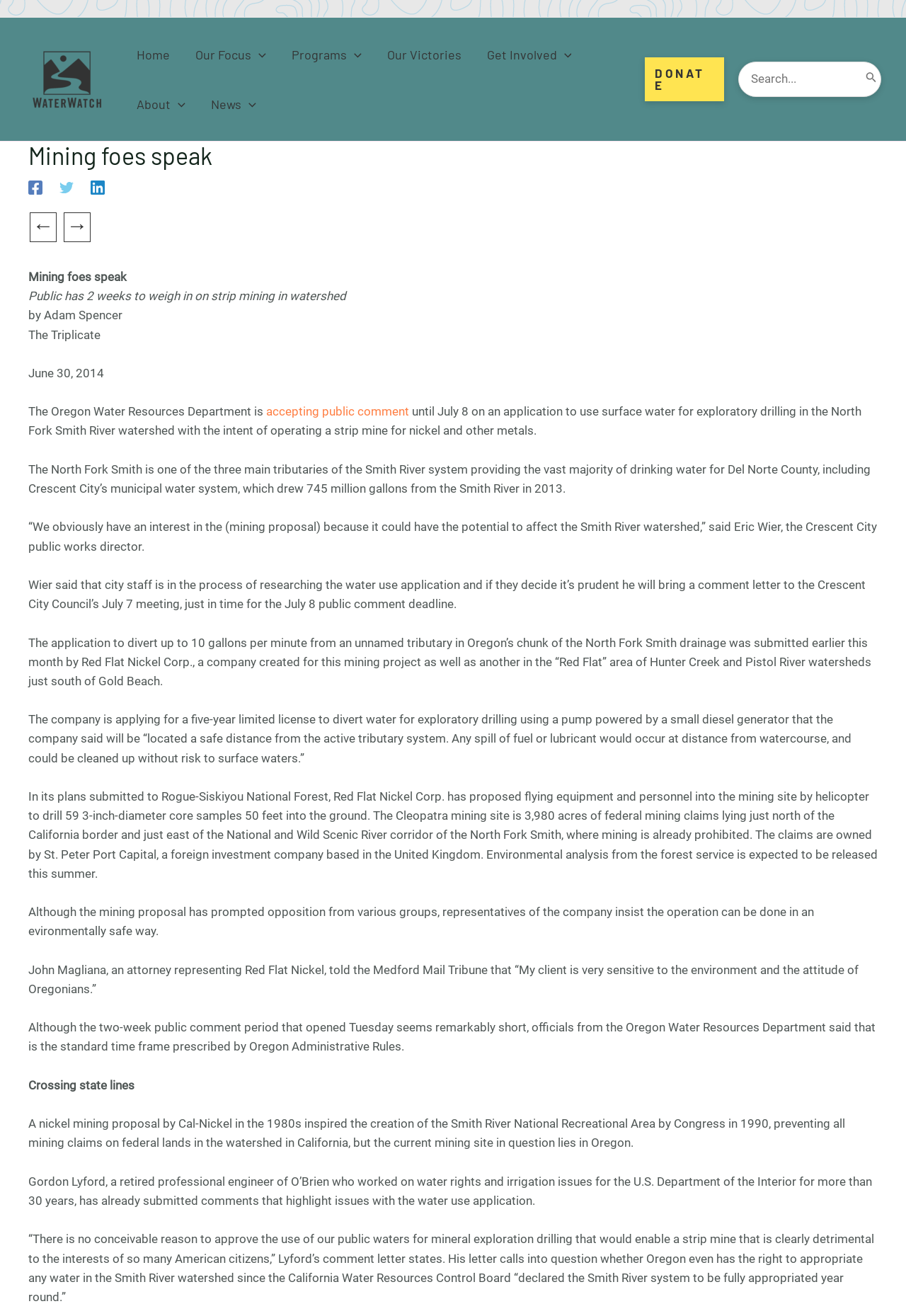Who is the author of the article?
Kindly offer a comprehensive and detailed response to the question.

The author's name is mentioned in the article, specifically in the sentence 'by Adam Spencer' which is located below the title of the article.